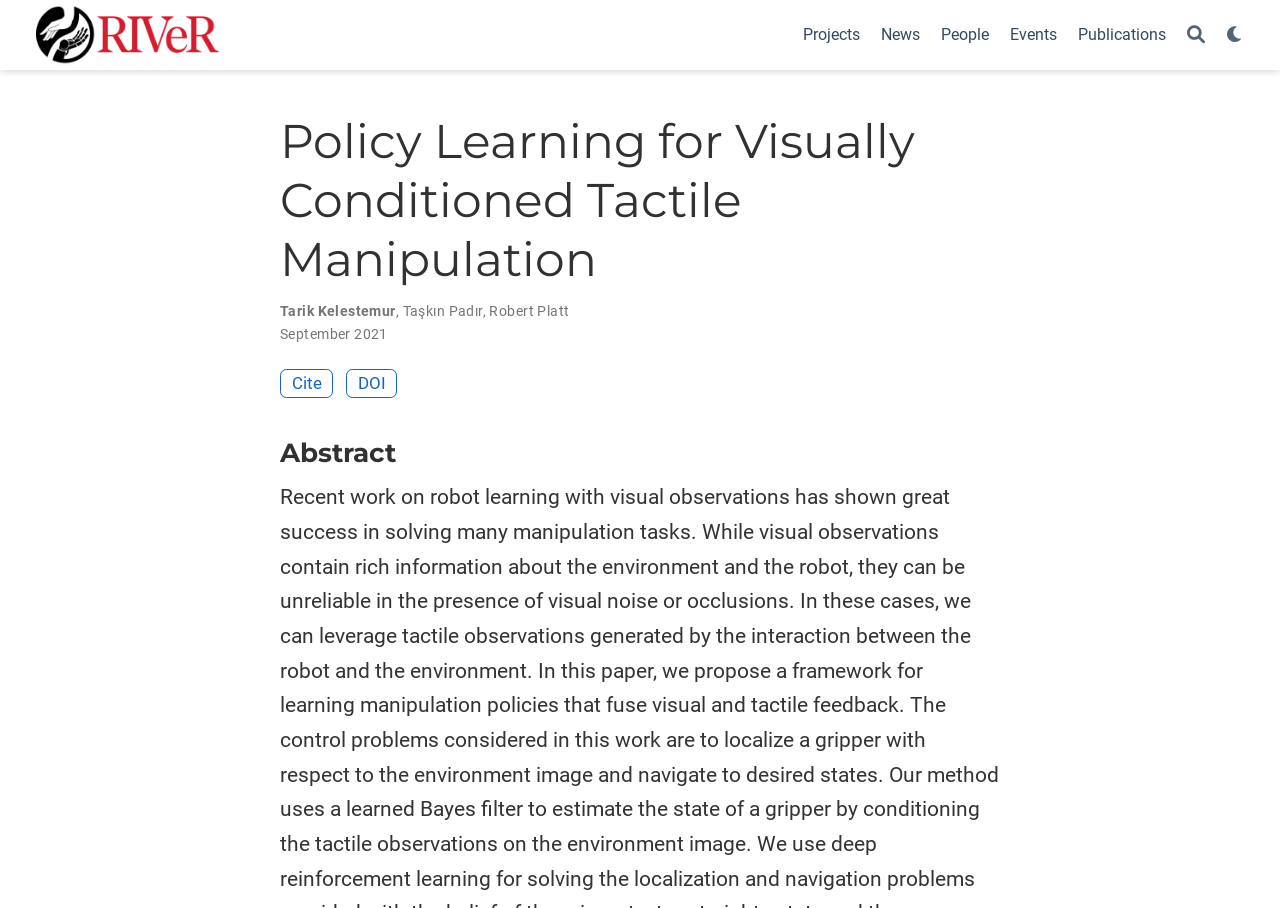Predict the bounding box of the UI element that fits this description: "Taşkın Padır".

[0.315, 0.333, 0.377, 0.351]